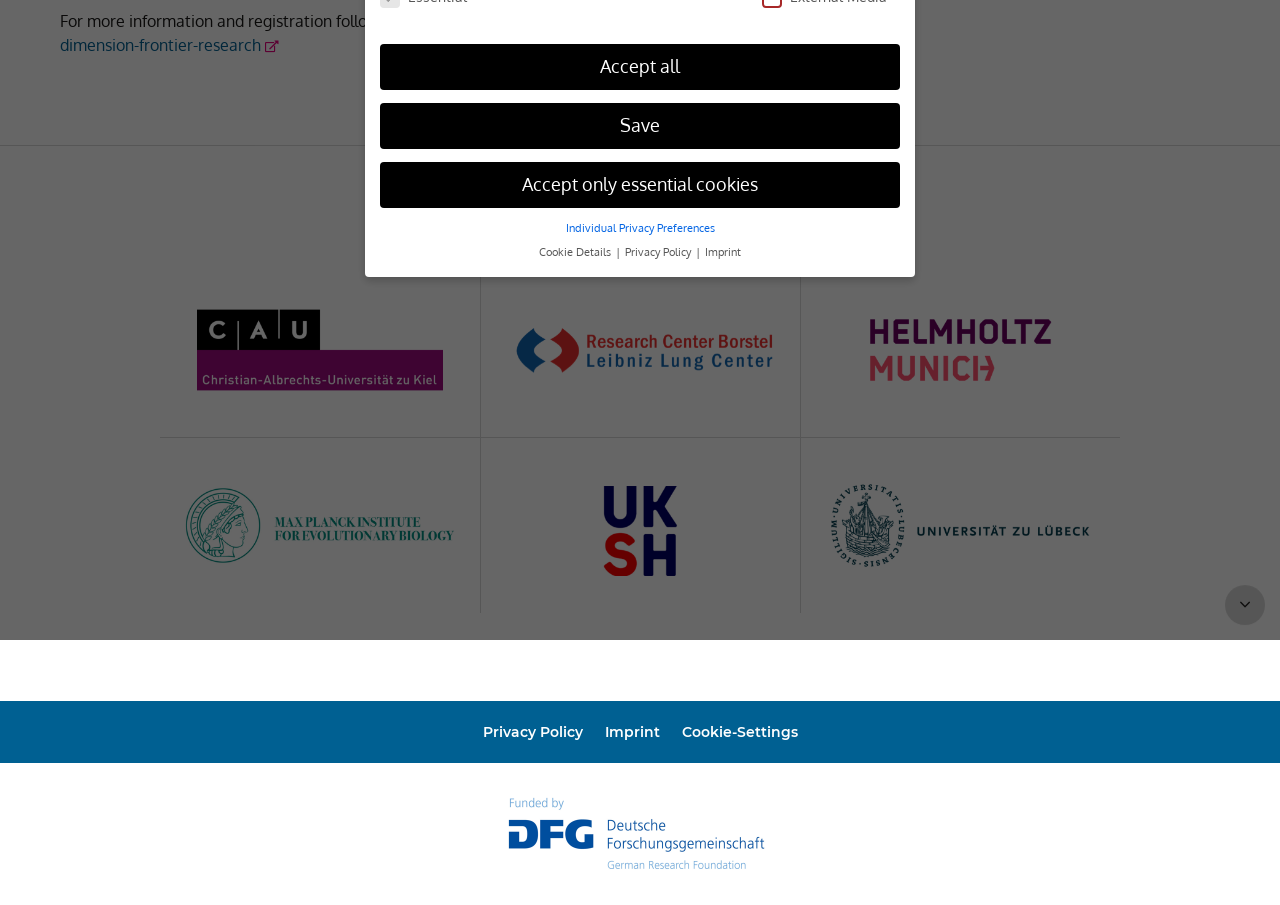Locate the UI element described as follows: "Privacy Policy". Return the bounding box coordinates as four float numbers between 0 and 1 in the order [left, top, right, bottom].

[0.488, 0.271, 0.542, 0.285]